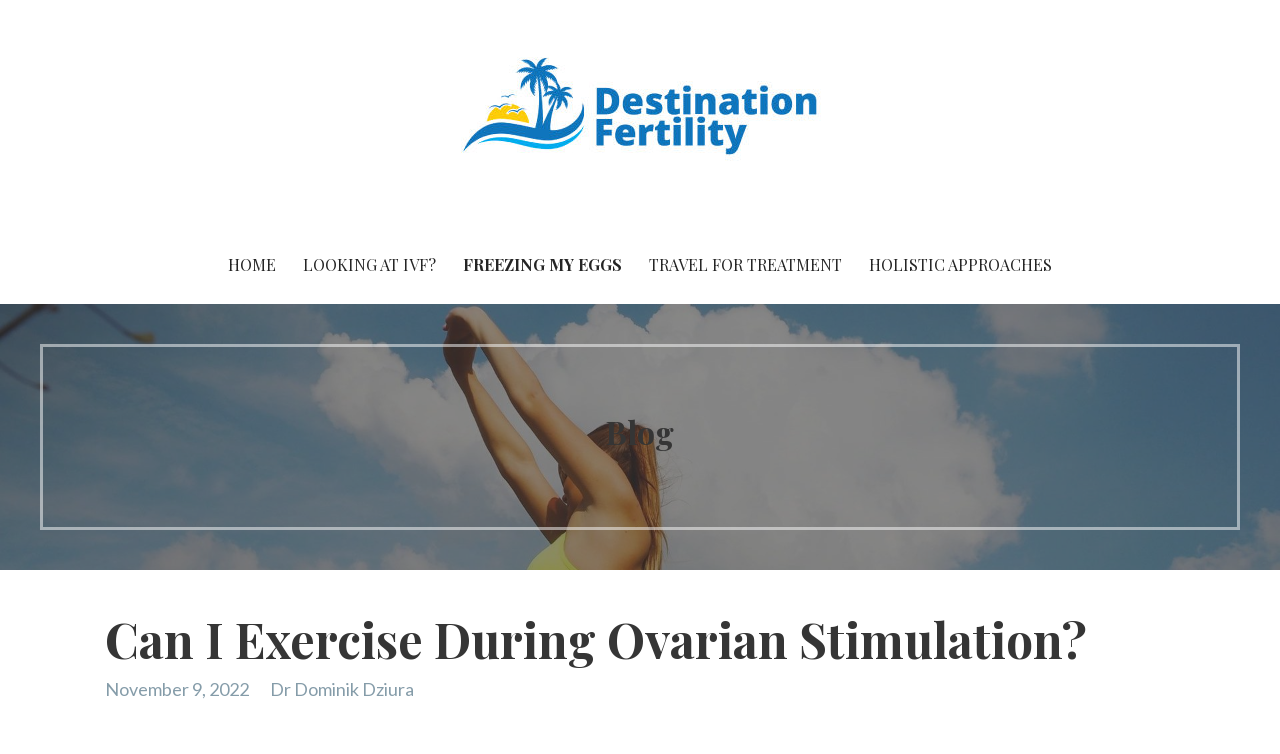Given the description of a UI element: "Destination Fertility", identify the bounding box coordinates of the matching element in the webpage screenshot.

[0.095, 0.266, 0.313, 0.323]